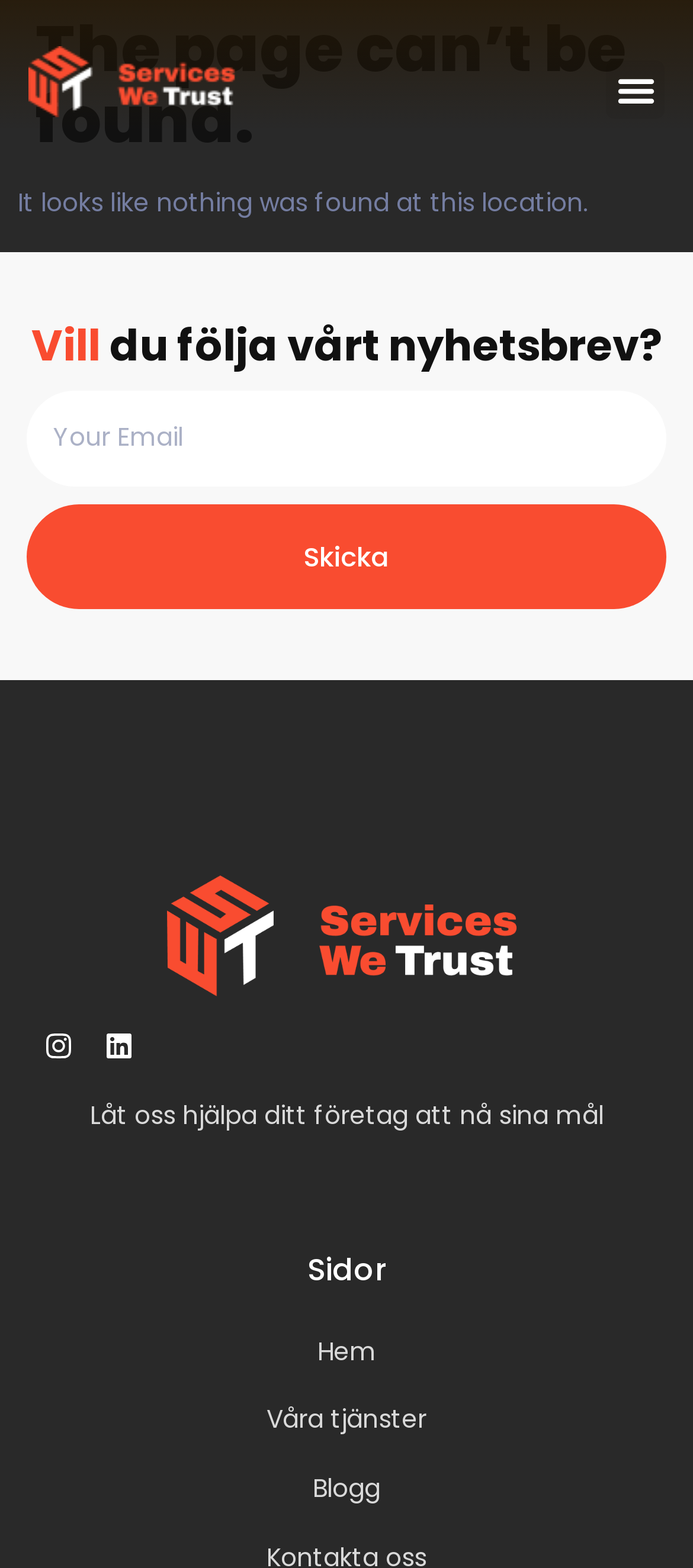Please specify the bounding box coordinates of the element that should be clicked to execute the given instruction: 'View the article about IPTV UK'. Ensure the coordinates are four float numbers between 0 and 1, expressed as [left, top, right, bottom].

None